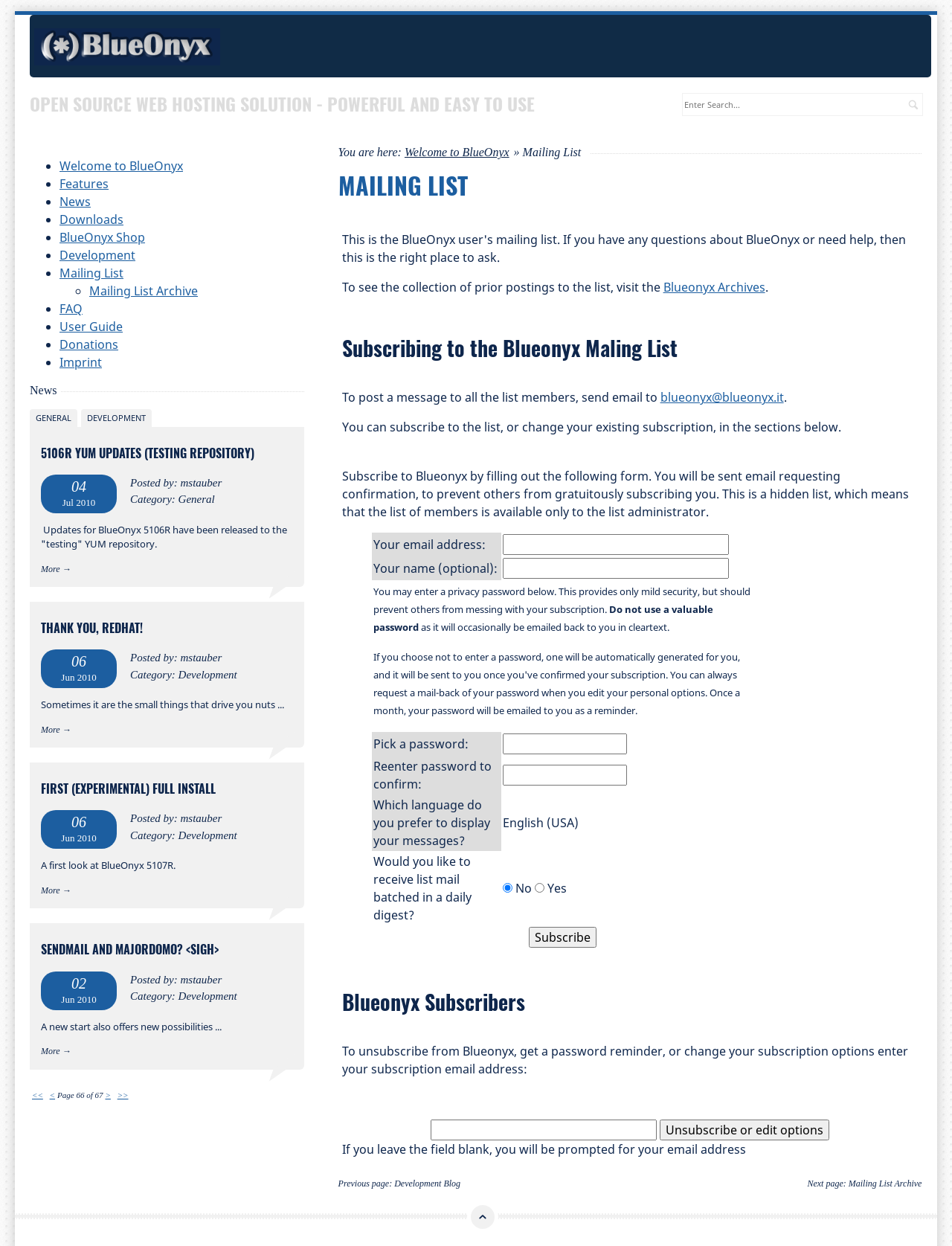Identify the bounding box coordinates for the UI element described as follows: First (experimental) full install. Use the format (top-left x, top-left y, bottom-right x, bottom-right y) and ensure all values are floating point numbers between 0 and 1.

[0.043, 0.626, 0.227, 0.64]